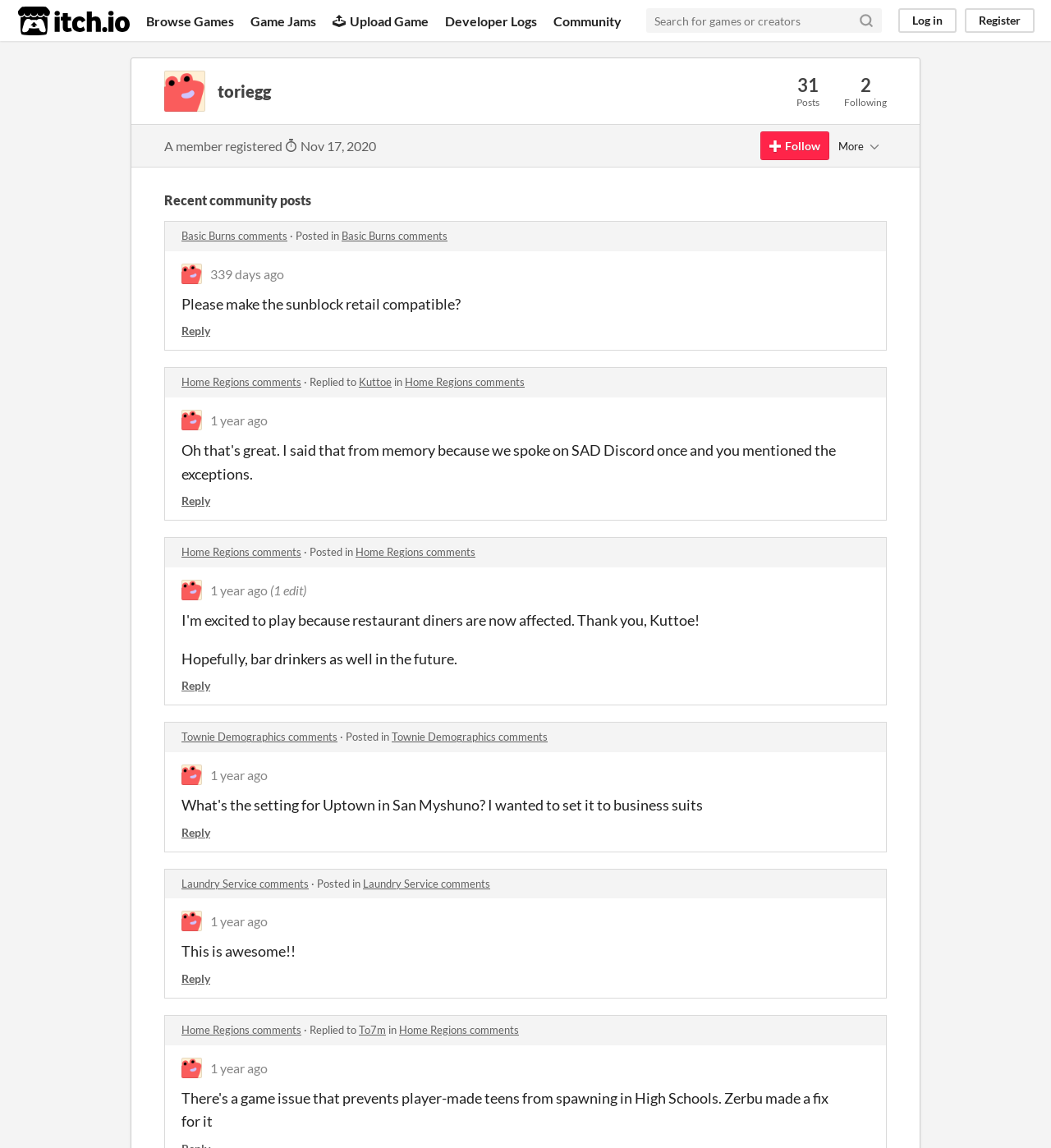Present a detailed account of what is displayed on the webpage.

The webpage is a user profile page on itch.io, a platform for game developers and players. At the top, there is an itch.io logo and title, which is also a link. Below it, there are several navigation links, including "Browse Games", "Game Jams", "Upload Game", "Developer Logs", and "Community". 

To the right of these links, there is a search bar with a placeholder text "Search for games or creators" and a search button. Next to the search bar, there are links to "Log in" and "Register".

Below the navigation links, there is a heading with the username "toriegg". To the right of the username, there are two static texts displaying the number of posts and followers. Below the username, there is a static text indicating that the user is a member since November 17, 2020. There is also a "Follow" link and a "More" button with an arrow icon.

The main content of the page is a list of recent community posts. Each post has a link to the post title, a static text indicating the date and time of the post, and a "Reply" link. Some posts also have additional information, such as the number of edits or the name of the person being replied to. The posts are arranged in a vertical list, with the most recent post at the top.